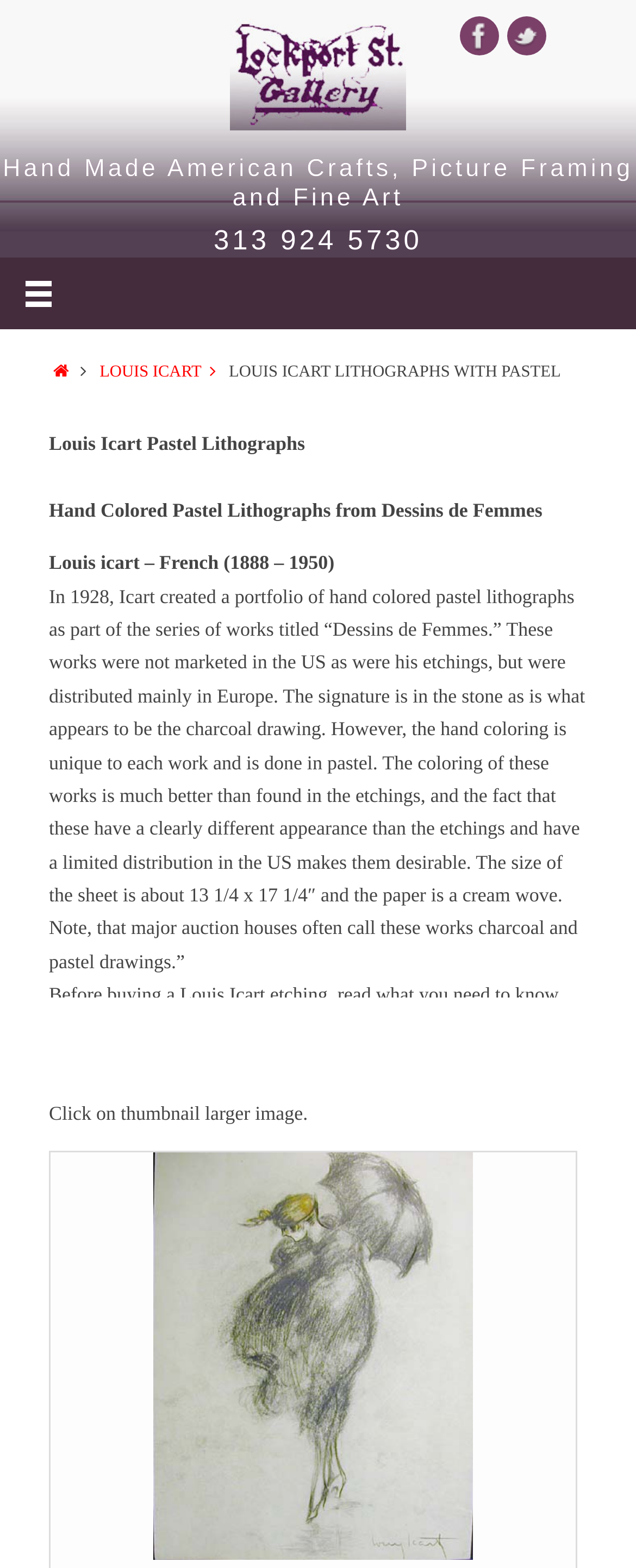Identify the bounding box coordinates for the UI element mentioned here: "title="Share on Twitter"". Provide the coordinates as four float values between 0 and 1, i.e., [left, top, right, bottom].

[0.2, 0.636, 0.4, 0.69]